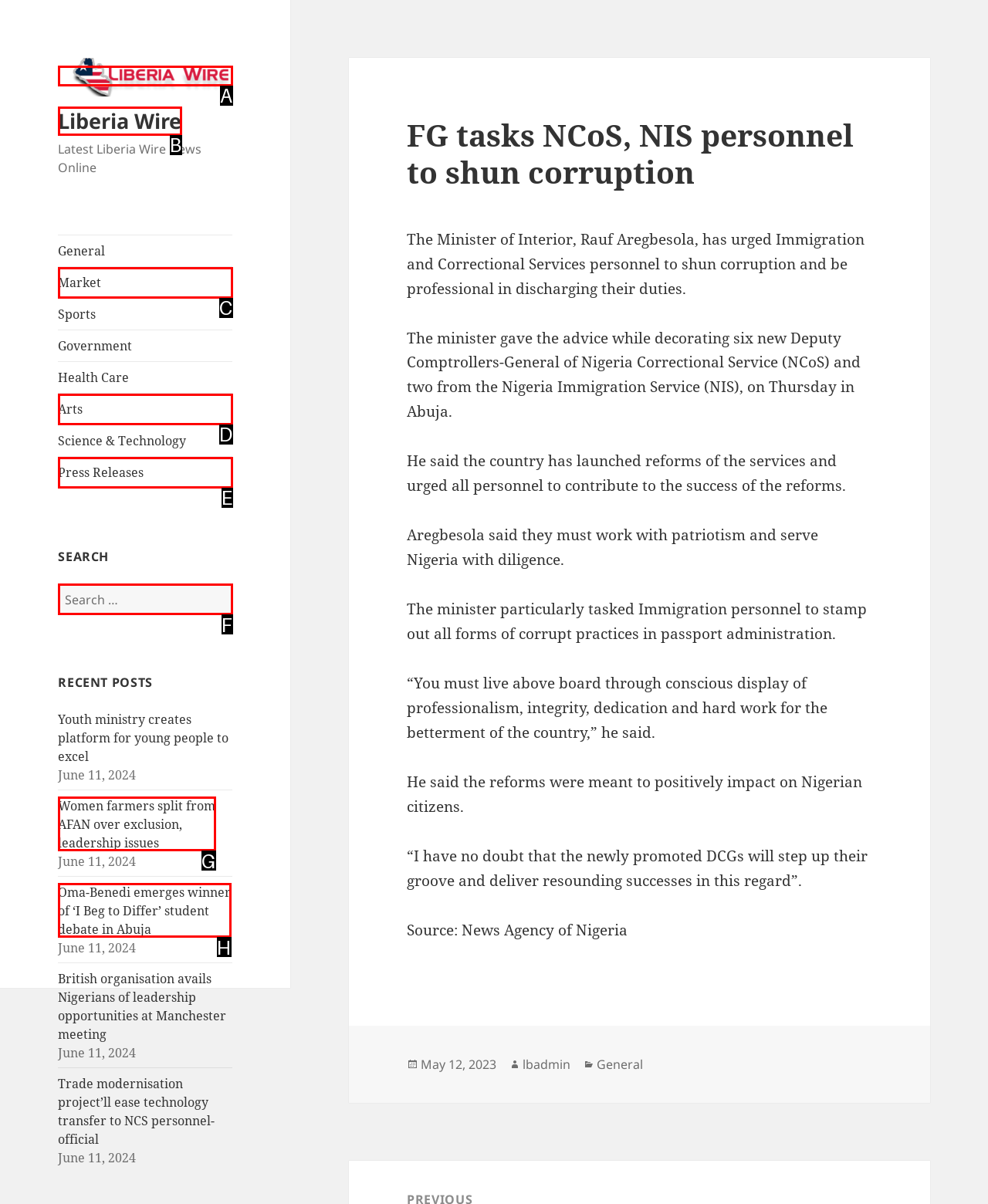Identify the option that corresponds to the description: Arts. Provide only the letter of the option directly.

D